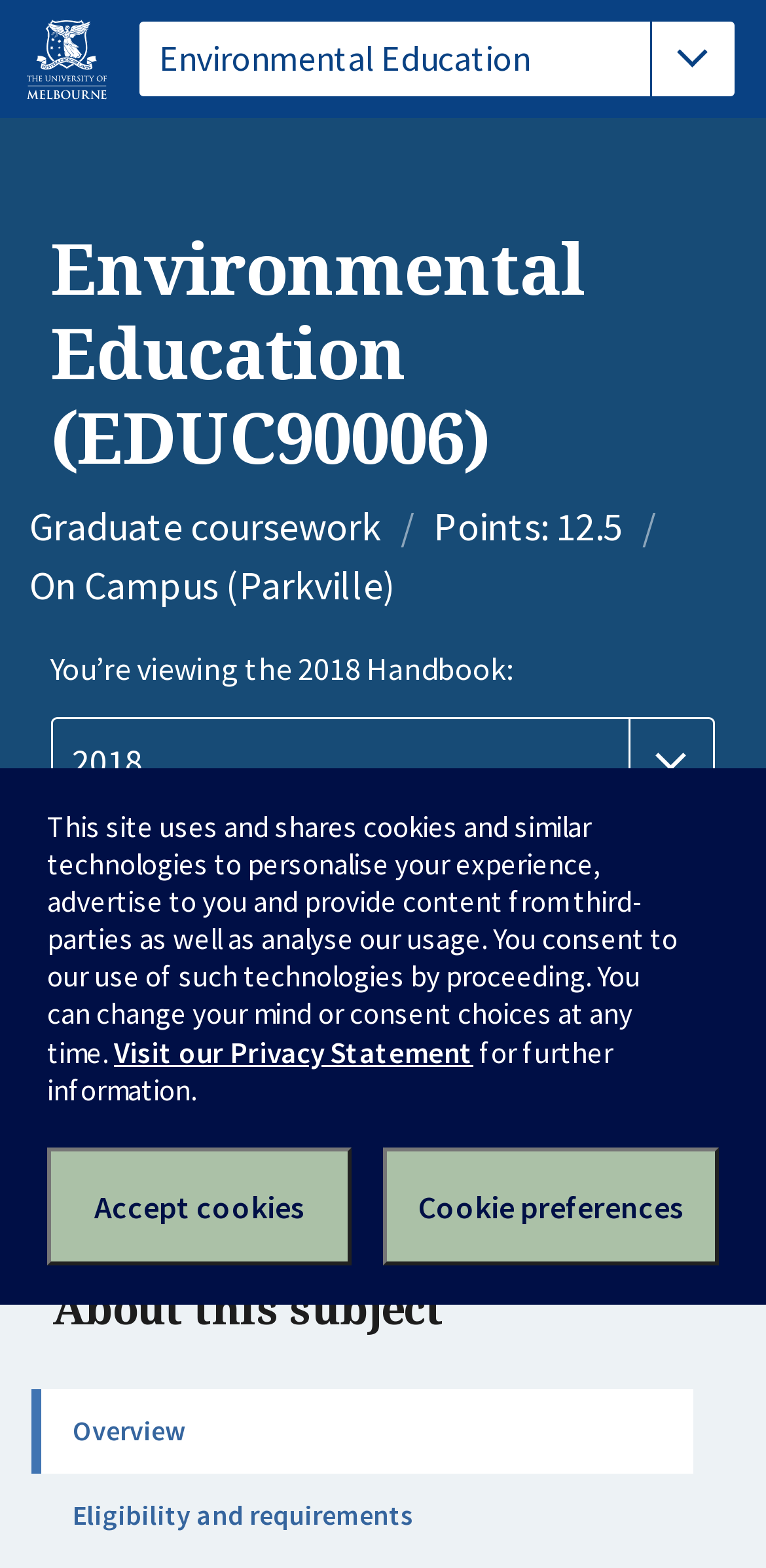Find the bounding box coordinates of the area that needs to be clicked in order to achieve the following instruction: "select a different Handbook year". The coordinates should be specified as four float numbers between 0 and 1, i.e., [left, top, right, bottom].

[0.069, 0.458, 0.931, 0.513]